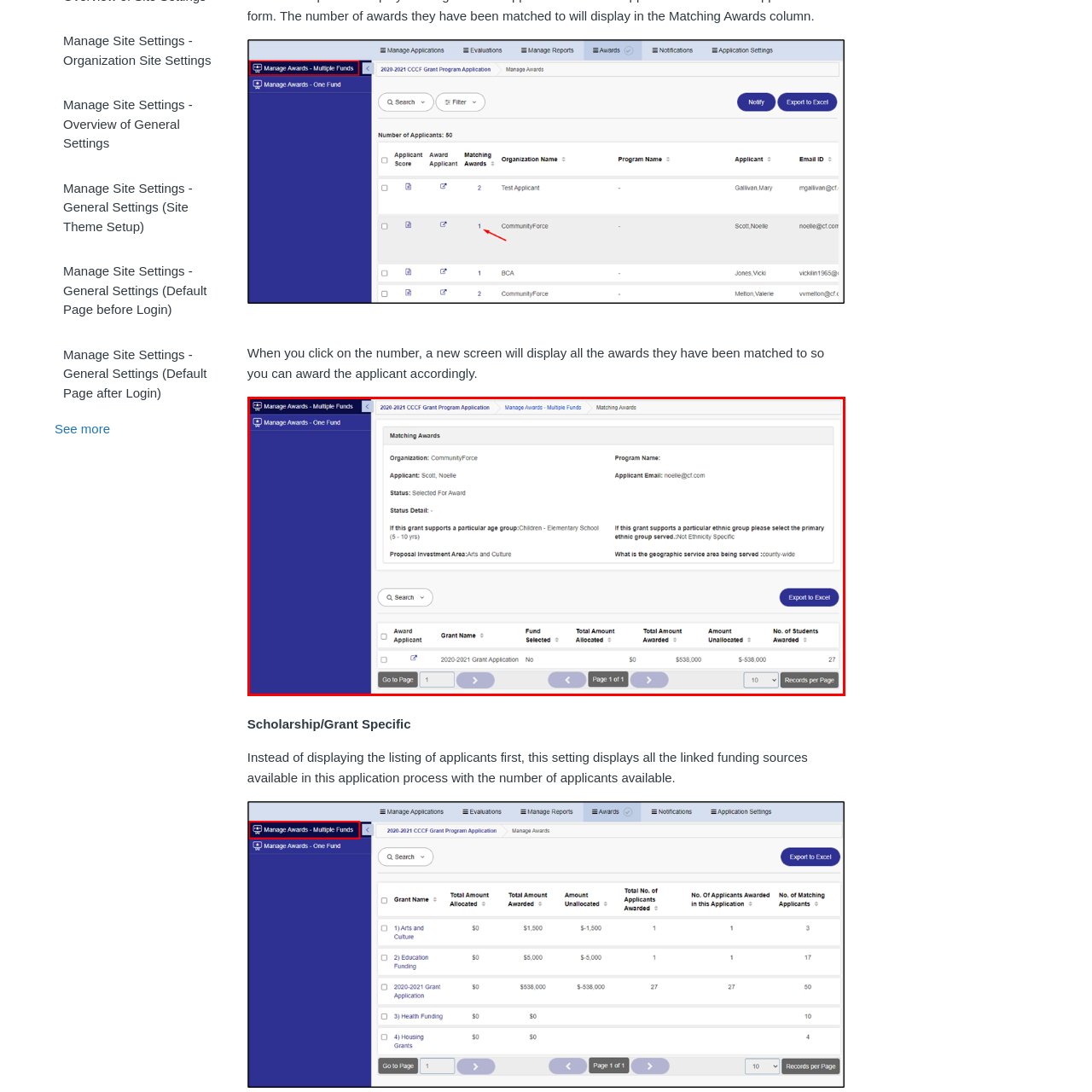Focus on the content within the red bounding box and answer this question using a single word or phrase: What is the focus of the project being funded?

Arts and Culture